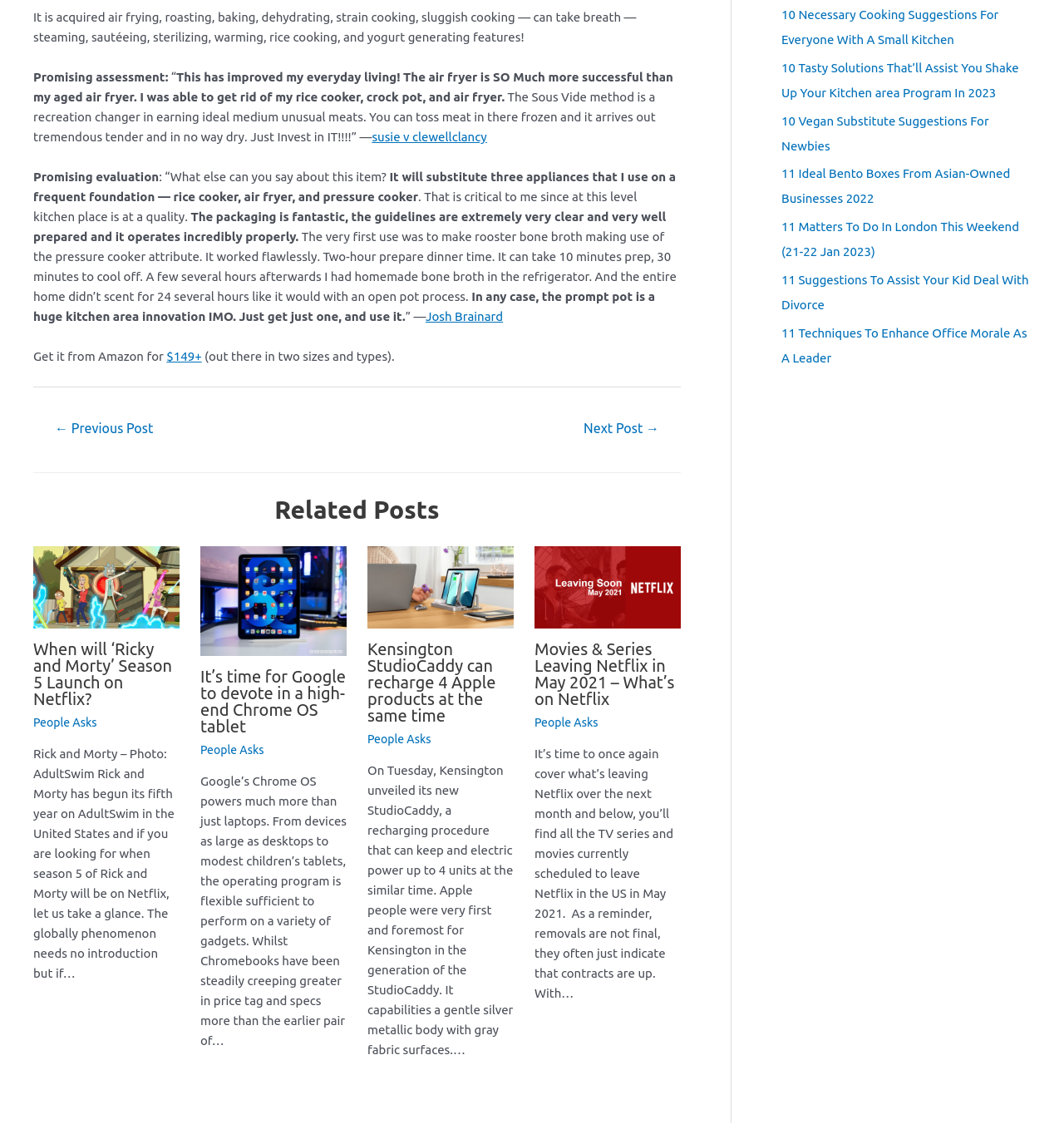Using the provided element description: "People Asks", identify the bounding box coordinates. The coordinates should be four floats between 0 and 1 in the order [left, top, right, bottom].

[0.031, 0.631, 0.091, 0.643]